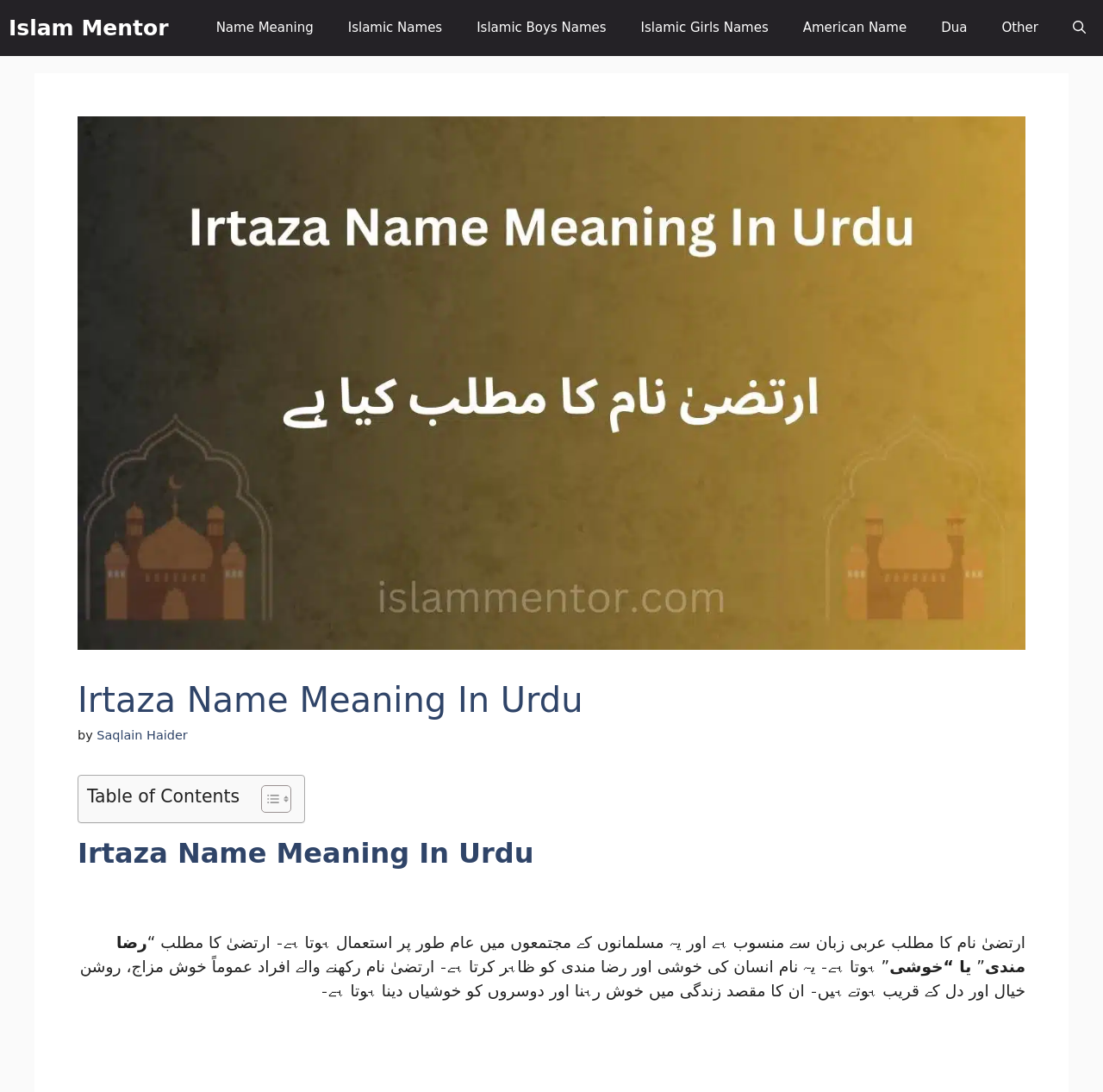Produce a meticulous description of the webpage.

The webpage is about the meaning of the name "Irtaza" in Urdu. At the top, there is a navigation bar with 9 links, including "Islam Mentor", "Name Meaning", "Islamic Names", and others. Below the navigation bar, there is a large image with the title "Irtaza Name Meaning In Urdu". 

To the right of the image, there is a header section with the same title, followed by the text "by Saqlain Haider". Below this section, there is a table of contents with a toggle button. 

The main content of the webpage is a detailed description of the name "Irtaza", which is written in Urdu. The text explains that the name "Irtaza" is derived from the Arabic language and is commonly used in Muslim communities. It also describes the meaning of the name, which is related to happiness and contentment. The text goes on to describe the characteristics of people with the name "Irtaza", saying that they are generally happy, optimistic, and kind-hearted, with a goal of spreading happiness to others.